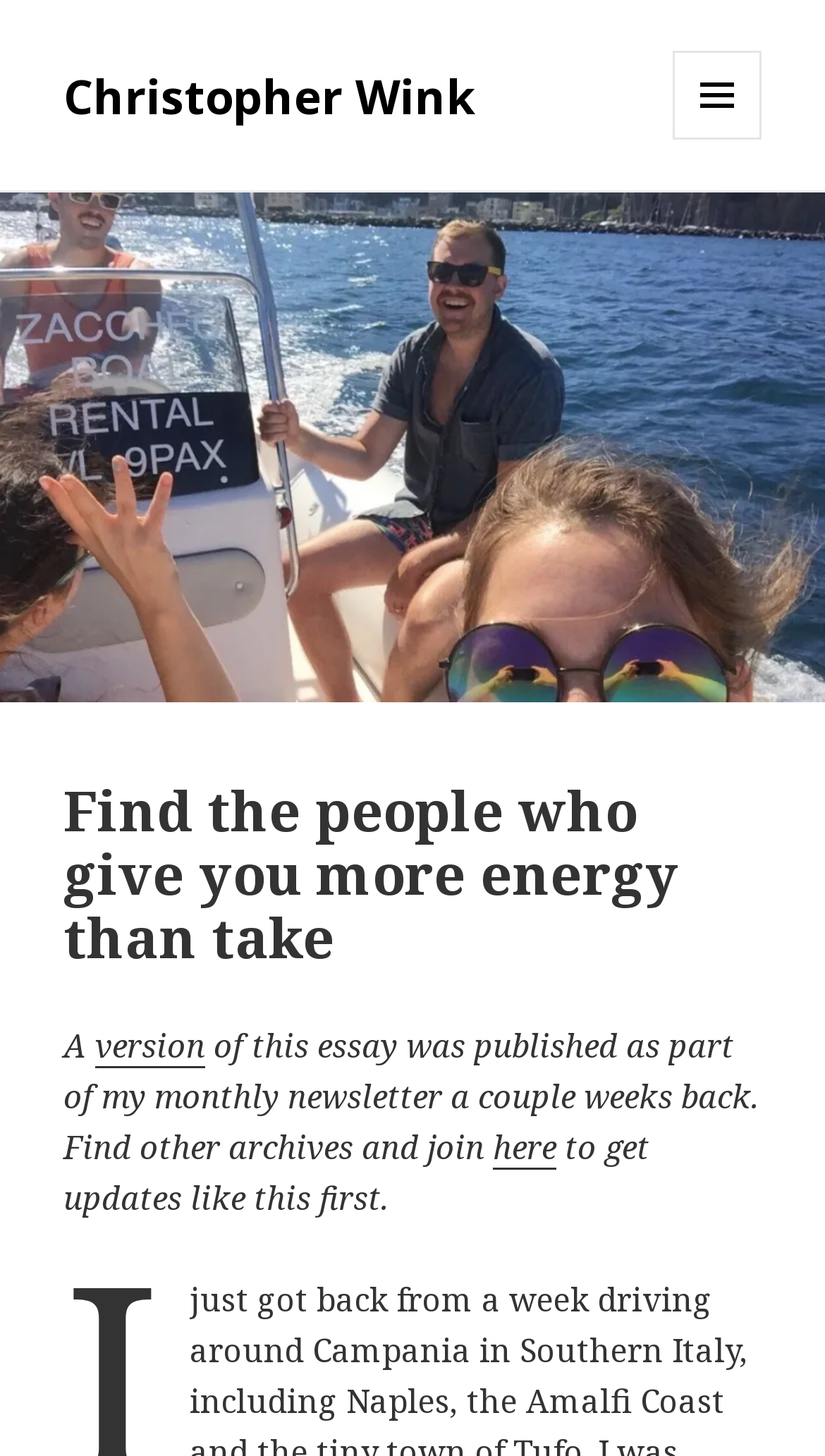What is the relationship between the essay and the monthly newsletter?
Examine the webpage screenshot and provide an in-depth answer to the question.

The essay was published as part of the author's monthly newsletter, as mentioned in the text.